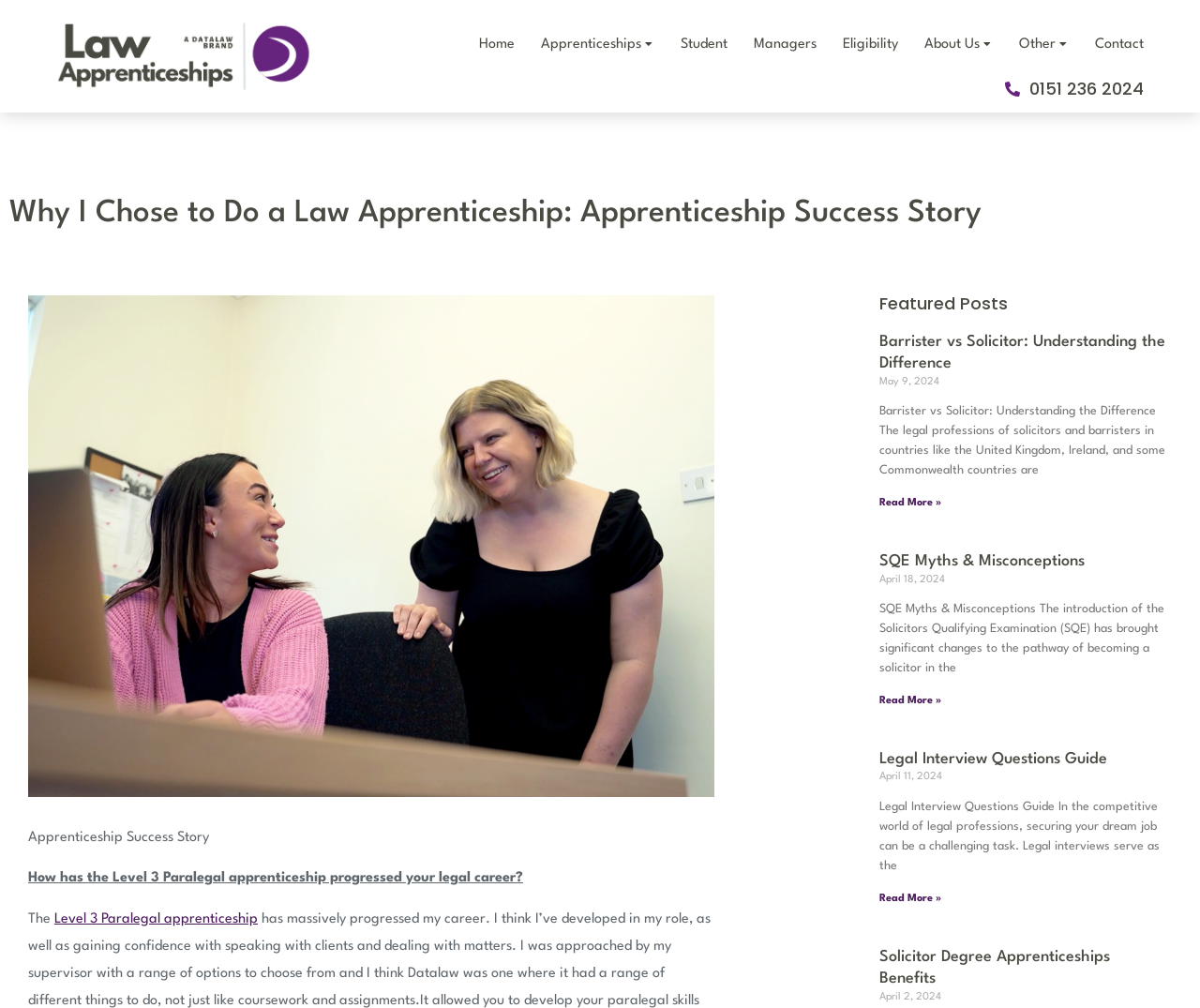Please respond to the question using a single word or phrase:
What is the title of the featured post on top?

Barrister vs Solicitor: Understanding the Difference